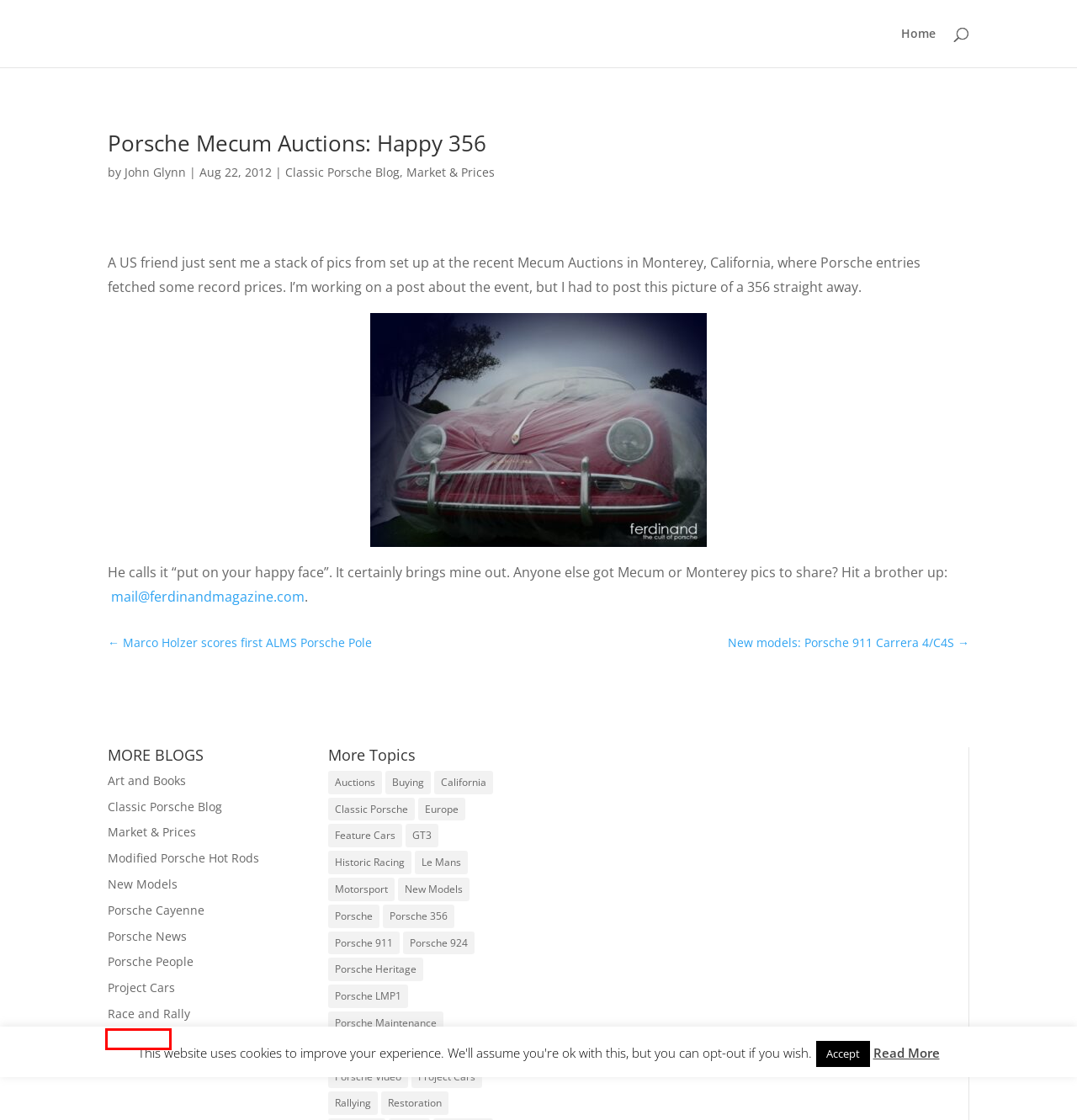Using the screenshot of a webpage with a red bounding box, pick the webpage description that most accurately represents the new webpage after the element inside the red box is clicked. Here are the candidates:
A. GT3 Archives - Ferdinand Magazine
B. Buying Porsche or collecting classic Porsche 356, 911 advice
C. Porsche Rust Repair & Paint bodywork
D. New models: Porsche 911 Carrera 4/C4S - Ferdinand
E. Art and Books Archives - Ferdinand Magazine
F. New Porsche Model News Photos & Video on Ferdinand
G. Porsche Racing: Modern Le Mans and historic motorsport
H. Road Trips Archives - Ferdinand Magazine

H